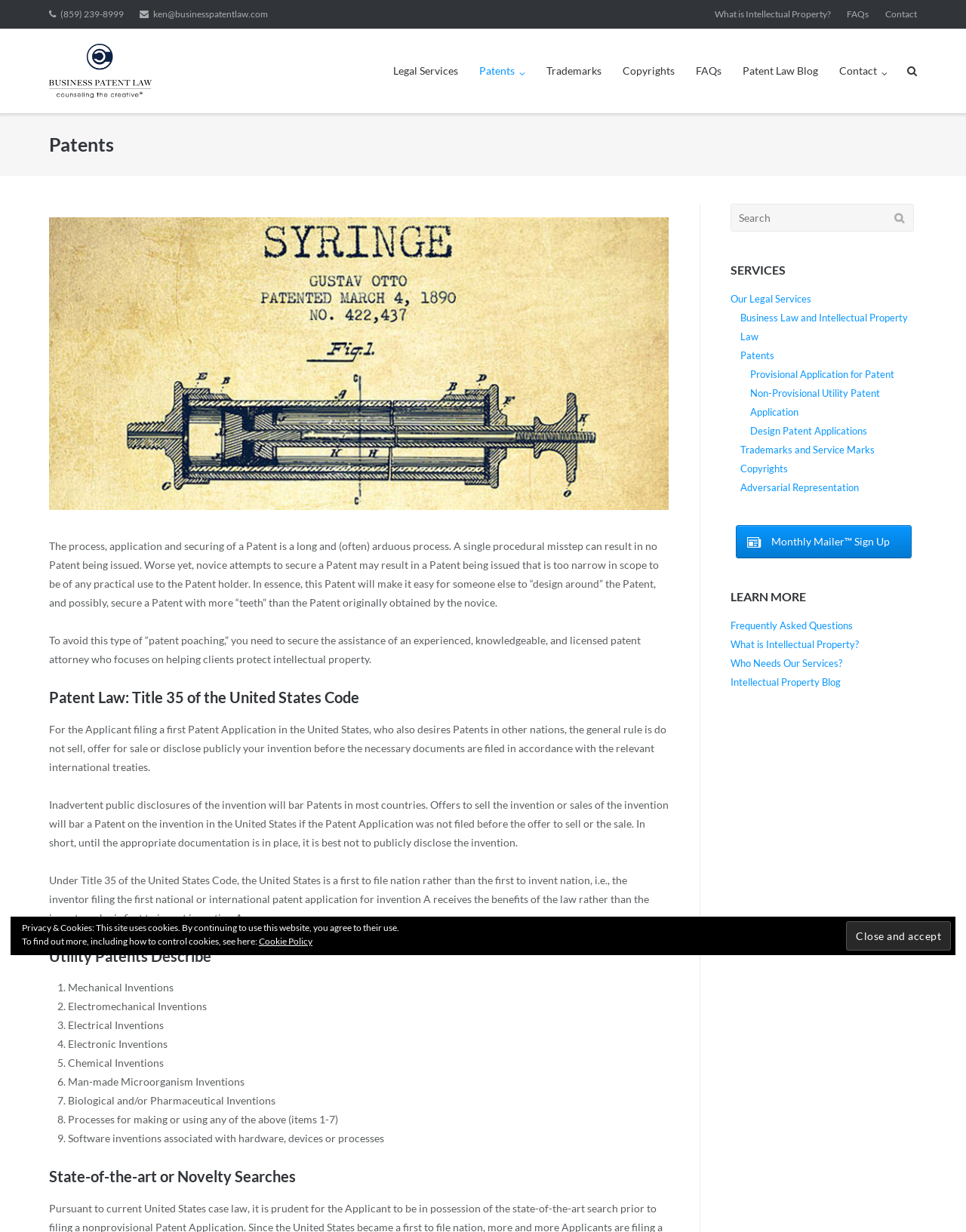What is the email address to contact the patent attorney?
Please describe in detail the information shown in the image to answer the question.

The email address can be found at the top of the webpage, in the link element with the font awesome icon '', which is an envelope icon.